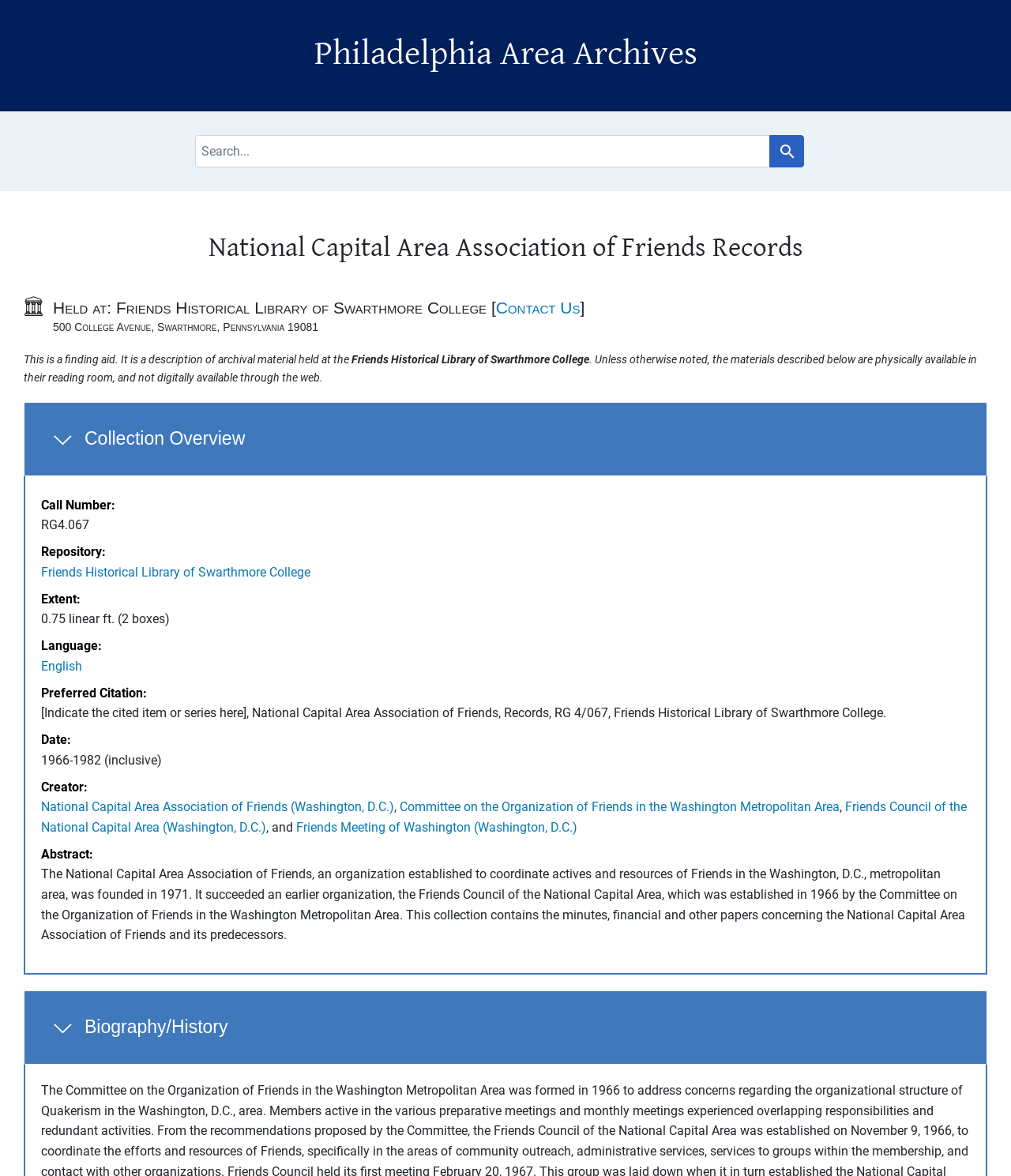Please find the bounding box coordinates in the format (top-left x, top-left y, bottom-right x, bottom-right y) for the given element description. Ensure the coordinates are floating point numbers between 0 and 1. Description: Skip to search

[0.008, 0.003, 0.06, 0.01]